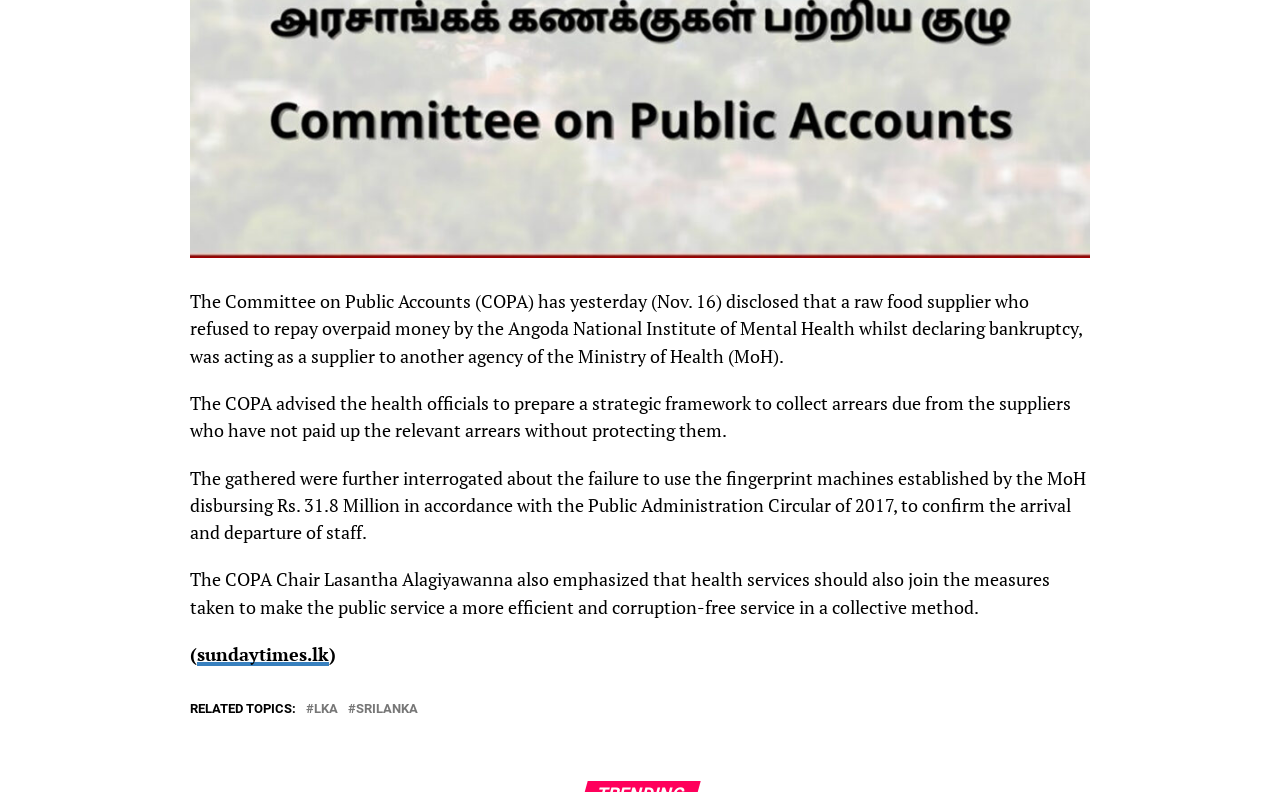Provide the bounding box coordinates in the format (top-left x, top-left y, bottom-right x, bottom-right y). All values are floating point numbers between 0 and 1. Determine the bounding box coordinate of the UI element described as: SriLanka

[0.278, 0.888, 0.327, 0.904]